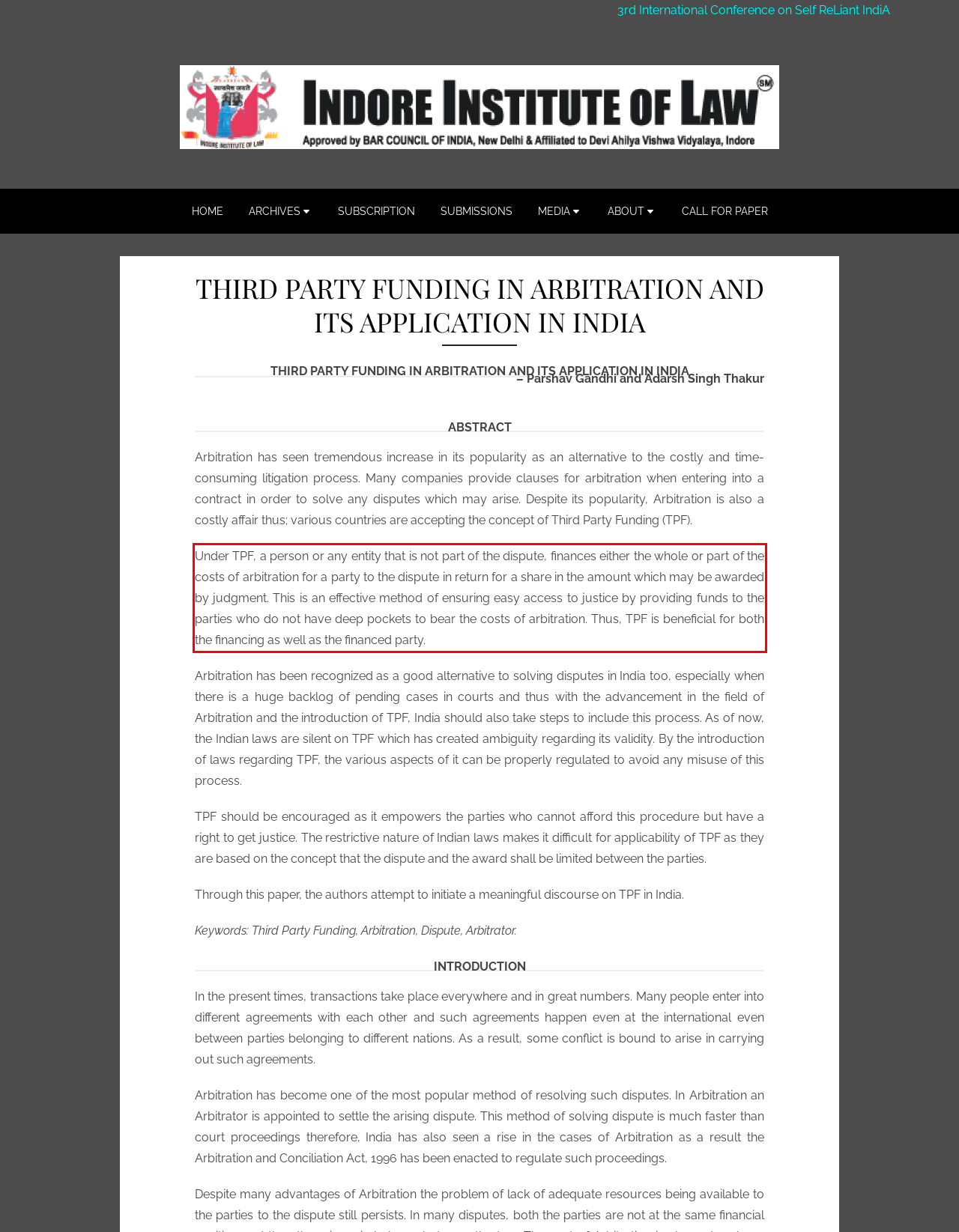Within the screenshot of the webpage, locate the red bounding box and use OCR to identify and provide the text content inside it.

Under TPF, a person or any entity that is not part of the dispute, finances either the whole or part of the costs of arbitration for a party to the dispute in return for a share in the amount which may be awarded by judgment. This is an effective method of ensuring easy access to justice by providing funds to the parties who do not have deep pockets to bear the costs of arbitration. Thus, TPF is beneficial for both the financing as well as the financed party.